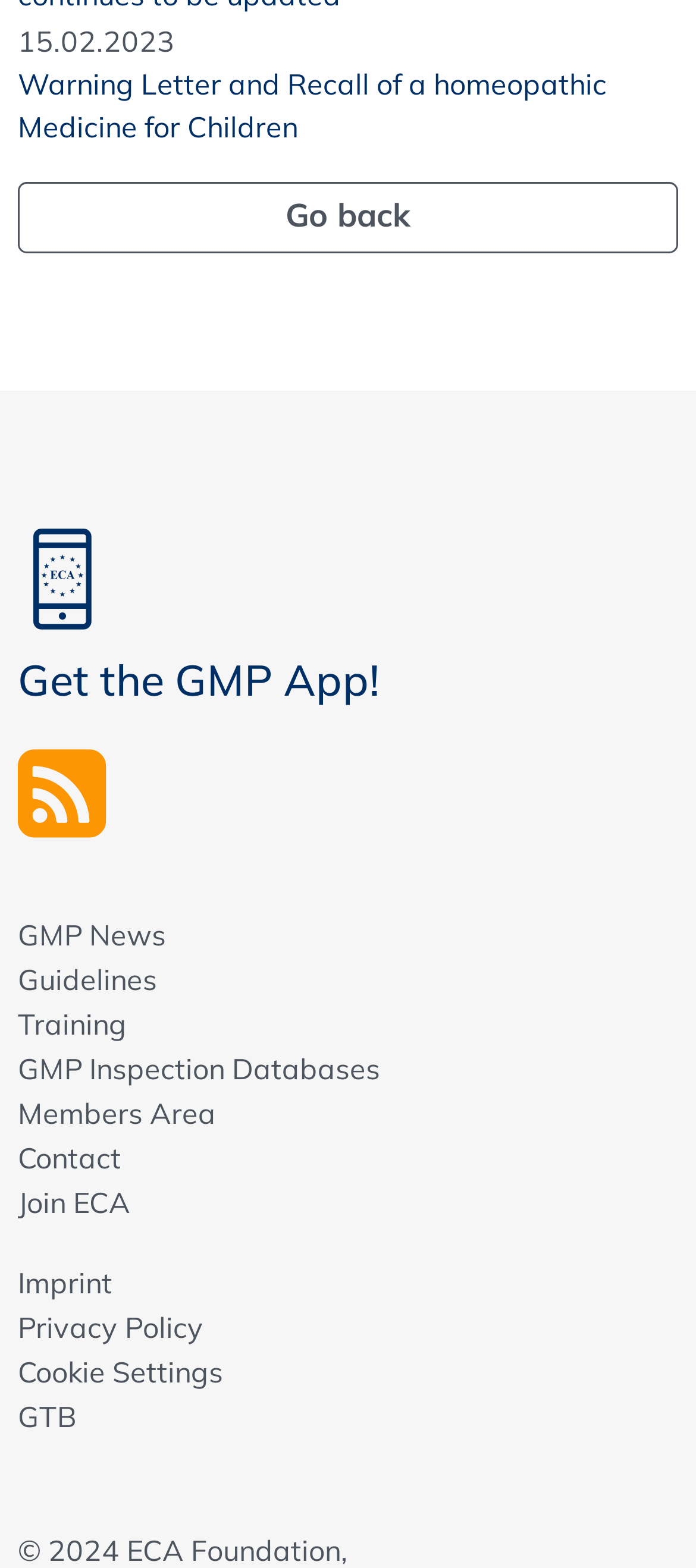What is the date displayed on the webpage?
Please provide a single word or phrase based on the screenshot.

15.02.2023